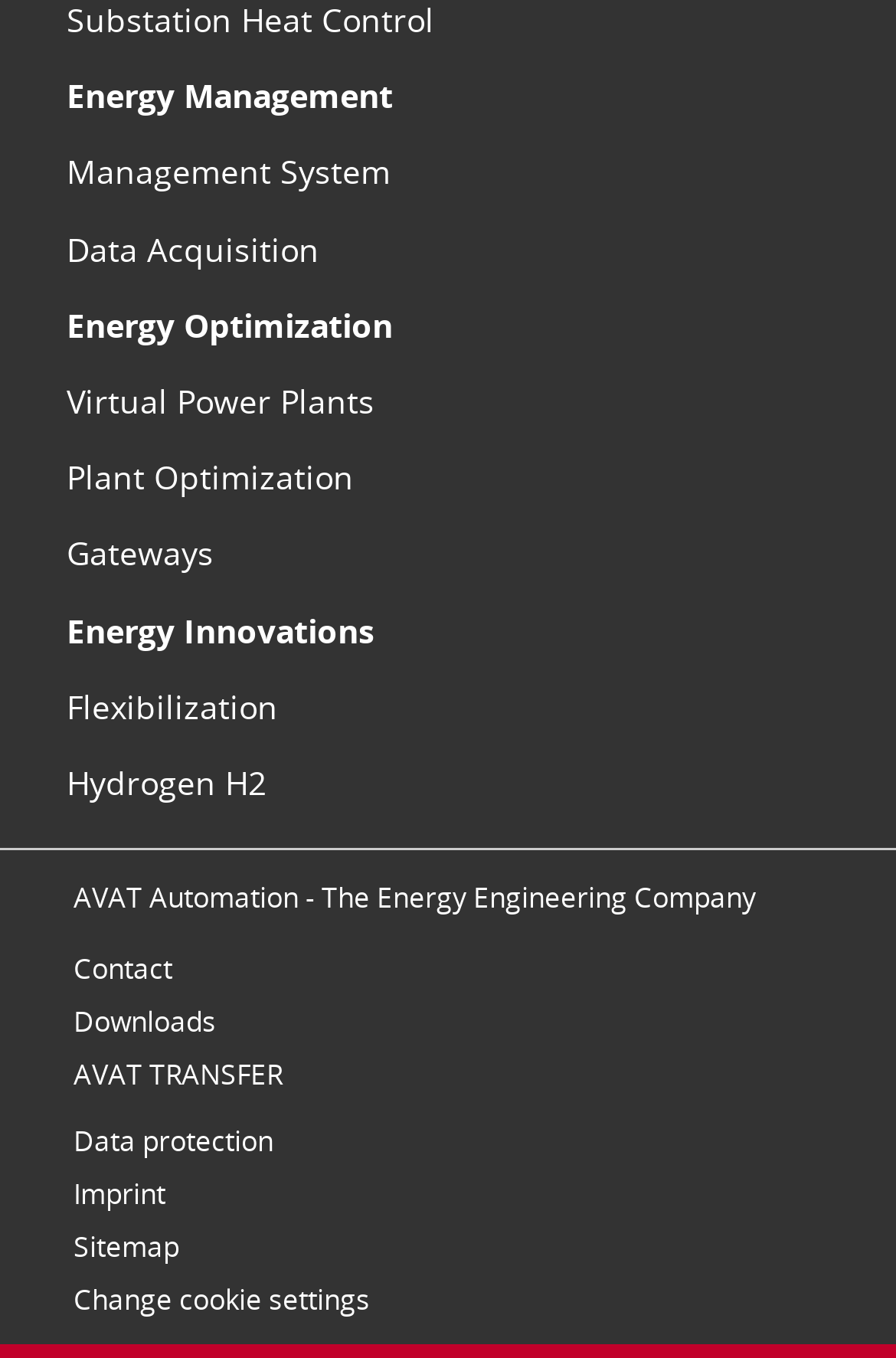Identify the bounding box coordinates of the section to be clicked to complete the task described by the following instruction: "Click on Energy Management". The coordinates should be four float numbers between 0 and 1, formatted as [left, top, right, bottom].

[0.074, 0.054, 0.438, 0.087]